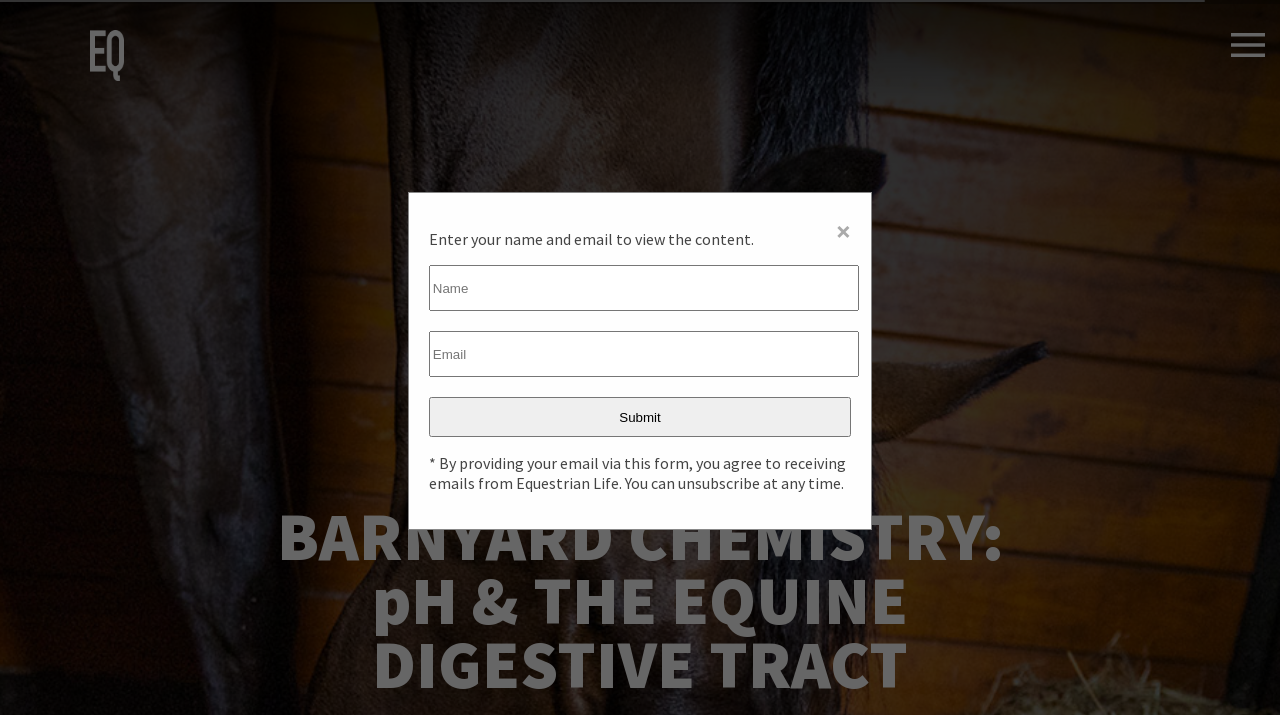Identify the bounding box coordinates for the UI element described as follows: "value="Submit"". Ensure the coordinates are four float numbers between 0 and 1, formatted as [left, top, right, bottom].

[0.335, 0.555, 0.665, 0.611]